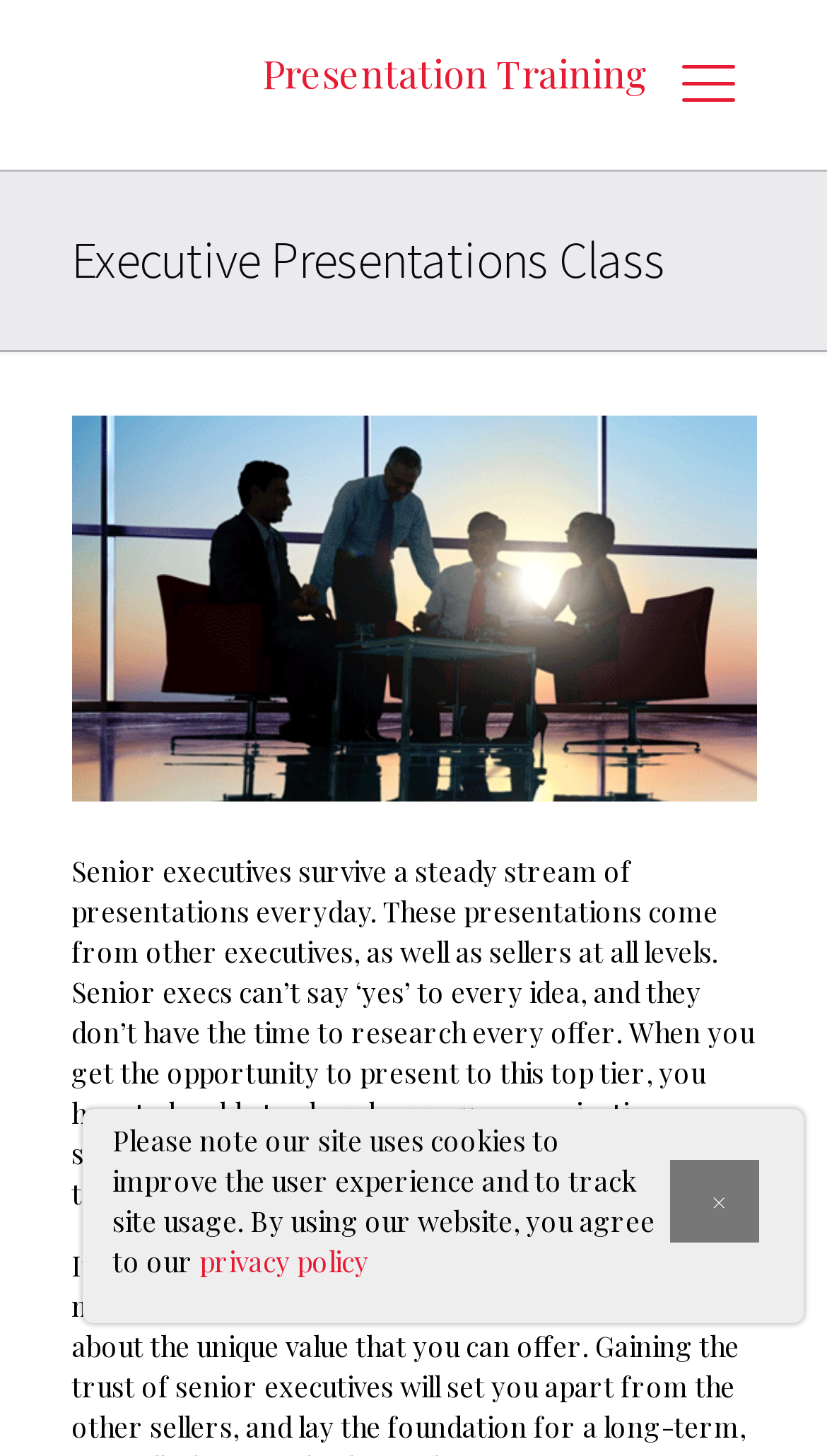Bounding box coordinates are given in the format (top-left x, top-left y, bottom-right x, bottom-right y). All values should be floating point numbers between 0 and 1. Provide the bounding box coordinate for the UI element described as: privacy policy

[0.241, 0.853, 0.446, 0.878]